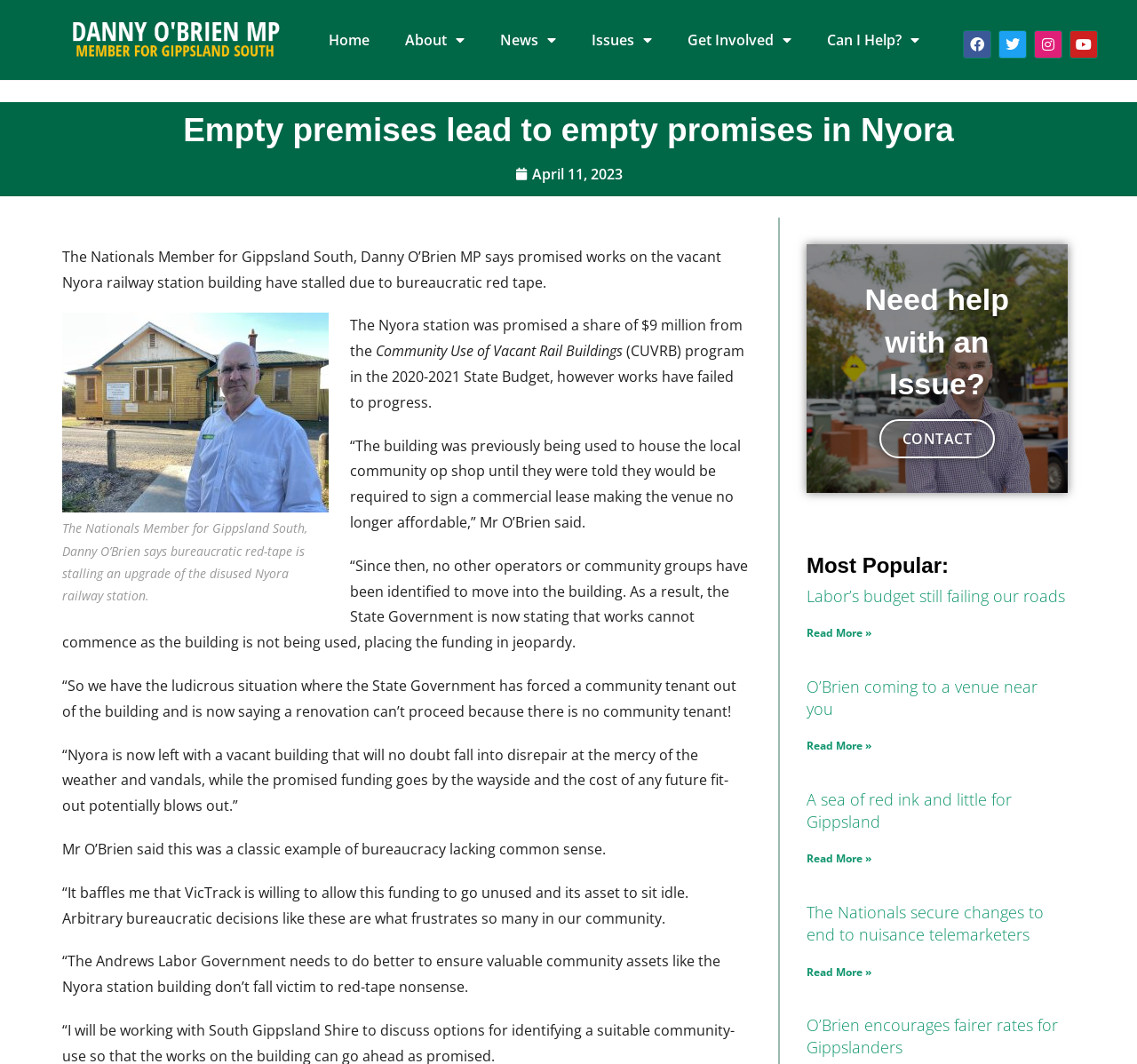Use a single word or phrase to answer the question:
How many social media links are there?

4